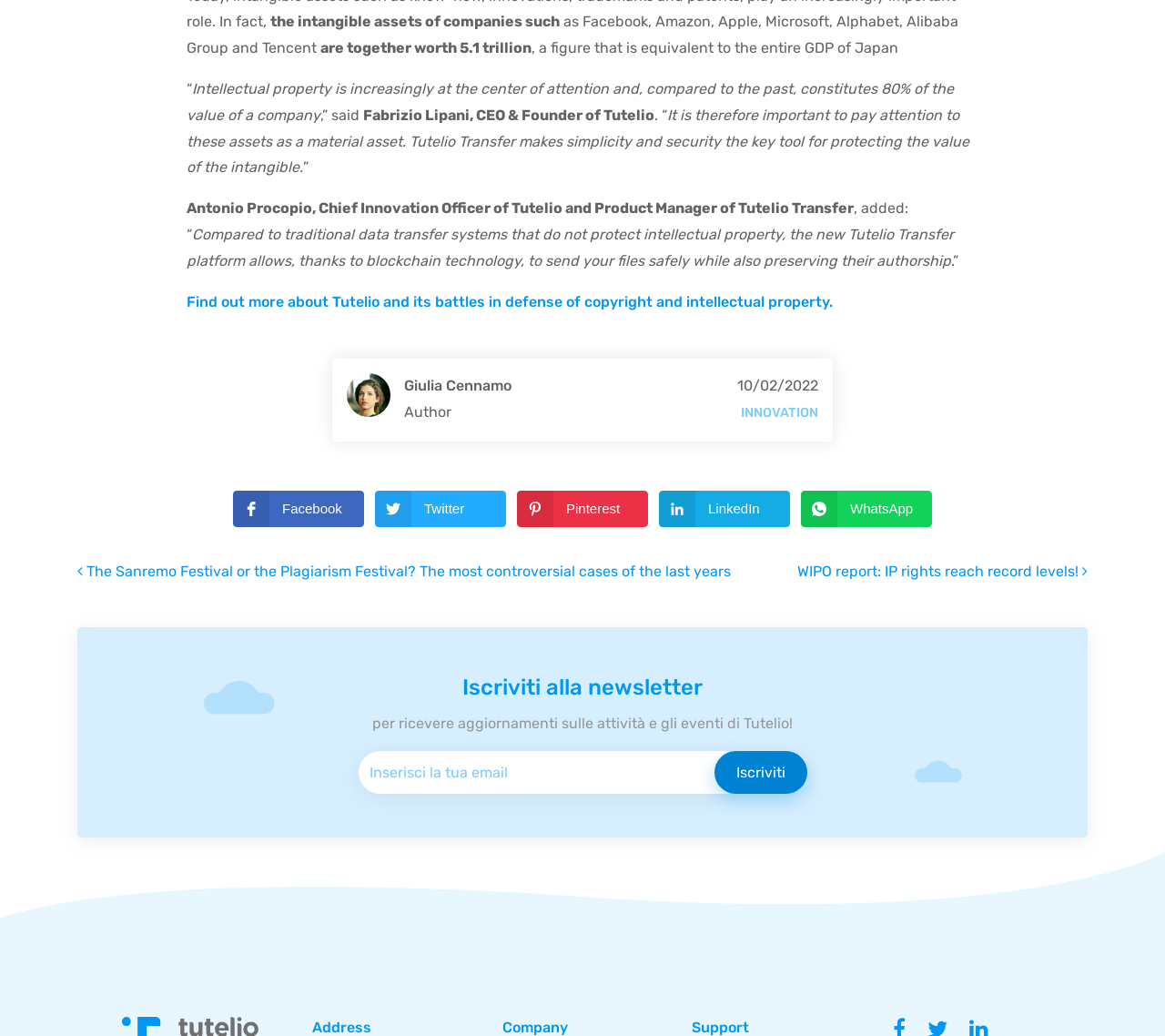Find the bounding box coordinates of the element to click in order to complete the given instruction: "Click on the link to read more about the Sanremo Festival or the Plagiarism Festival?."

[0.066, 0.543, 0.627, 0.56]